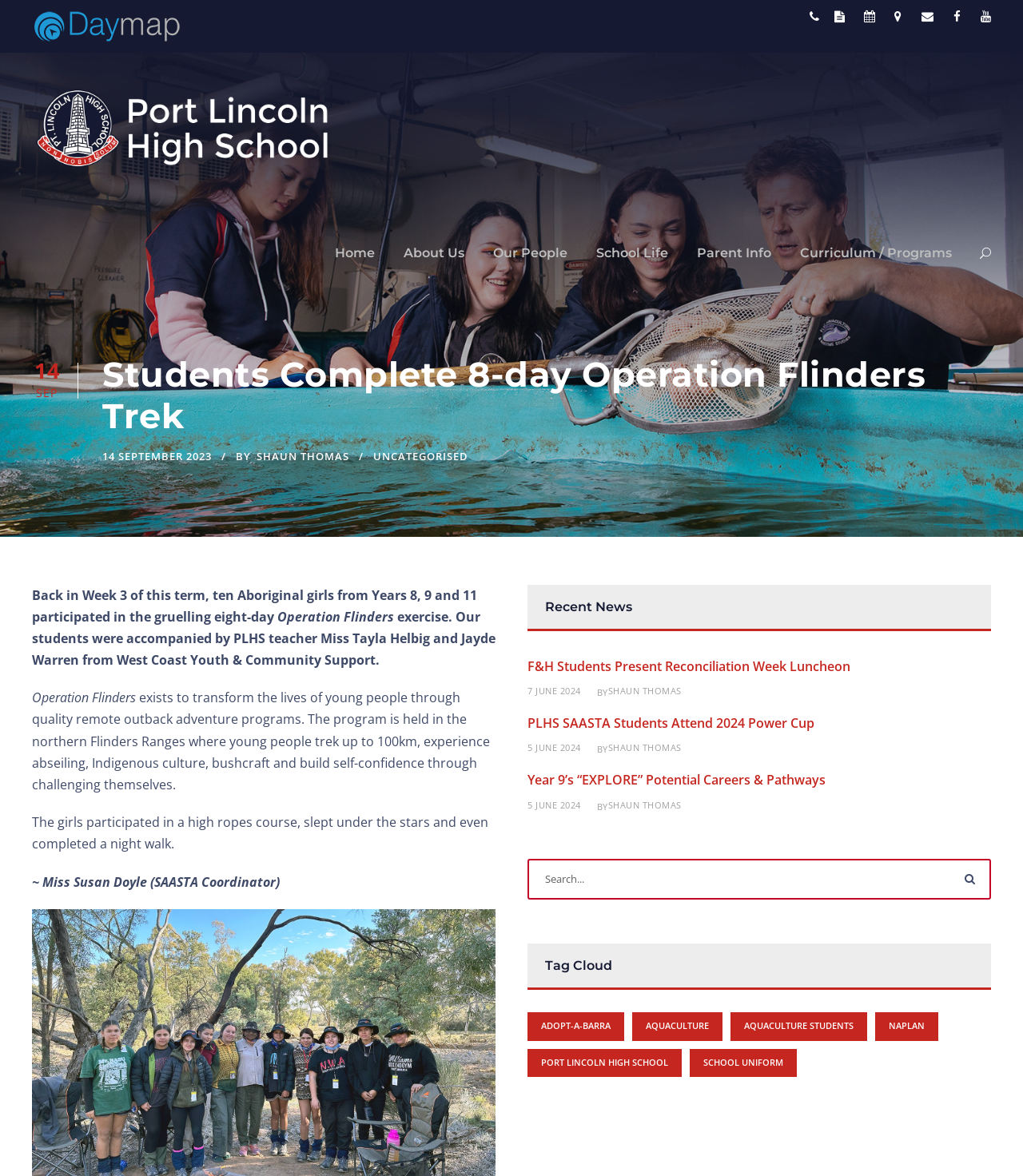What is the name of the teacher who accompanied the students?
Based on the screenshot, provide a one-word or short-phrase response.

Miss Tayla Helbig